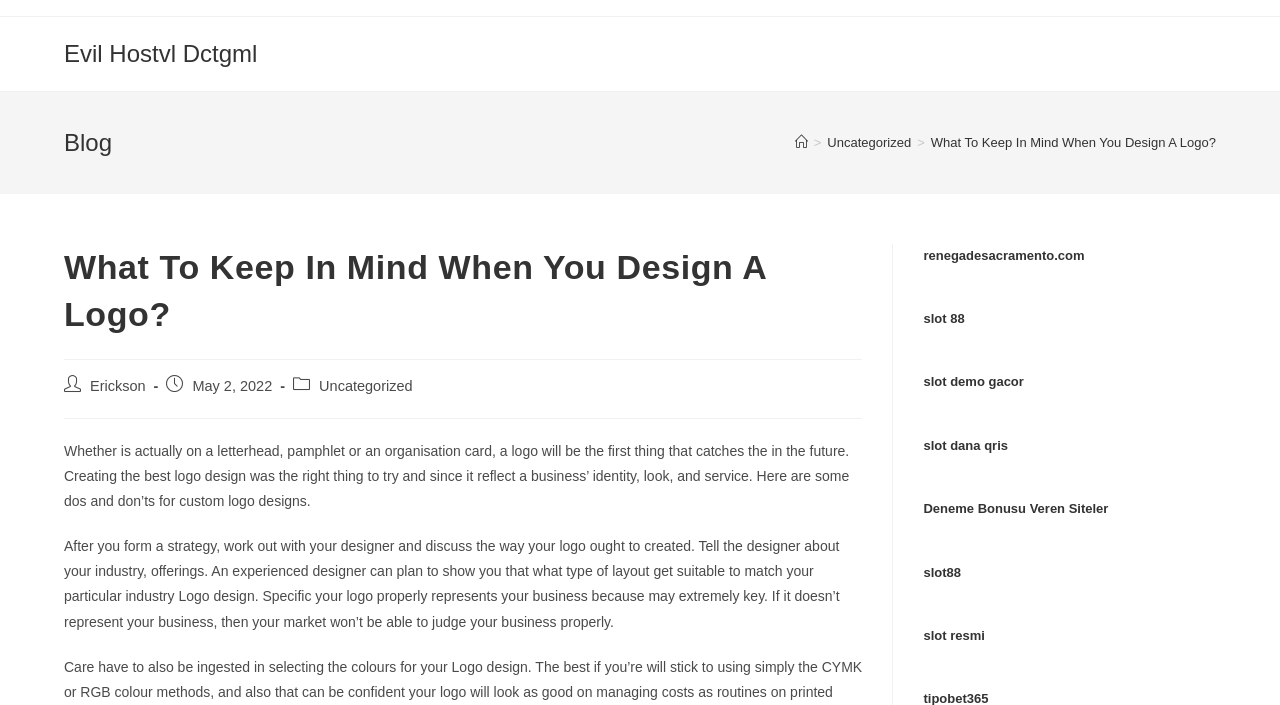What is the category of the post?
Based on the visual content, answer with a single word or a brief phrase.

Uncategorized